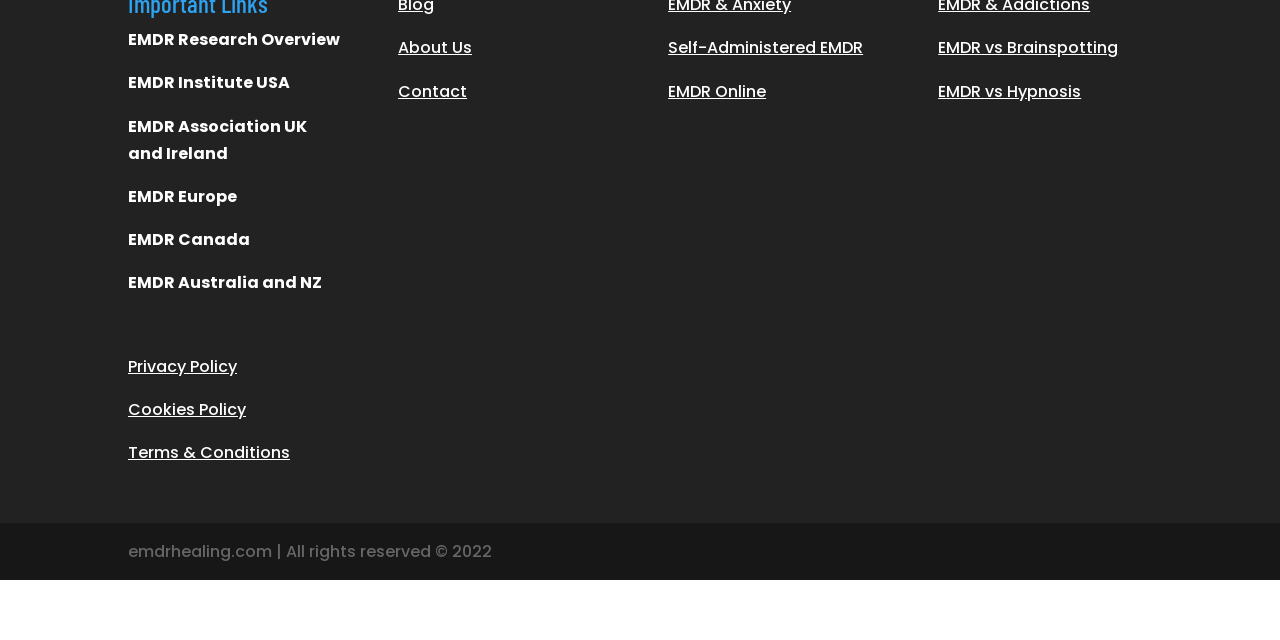Extract the bounding box for the UI element that matches this description: "EMDR vs Hypnosis".

[0.733, 0.124, 0.845, 0.16]